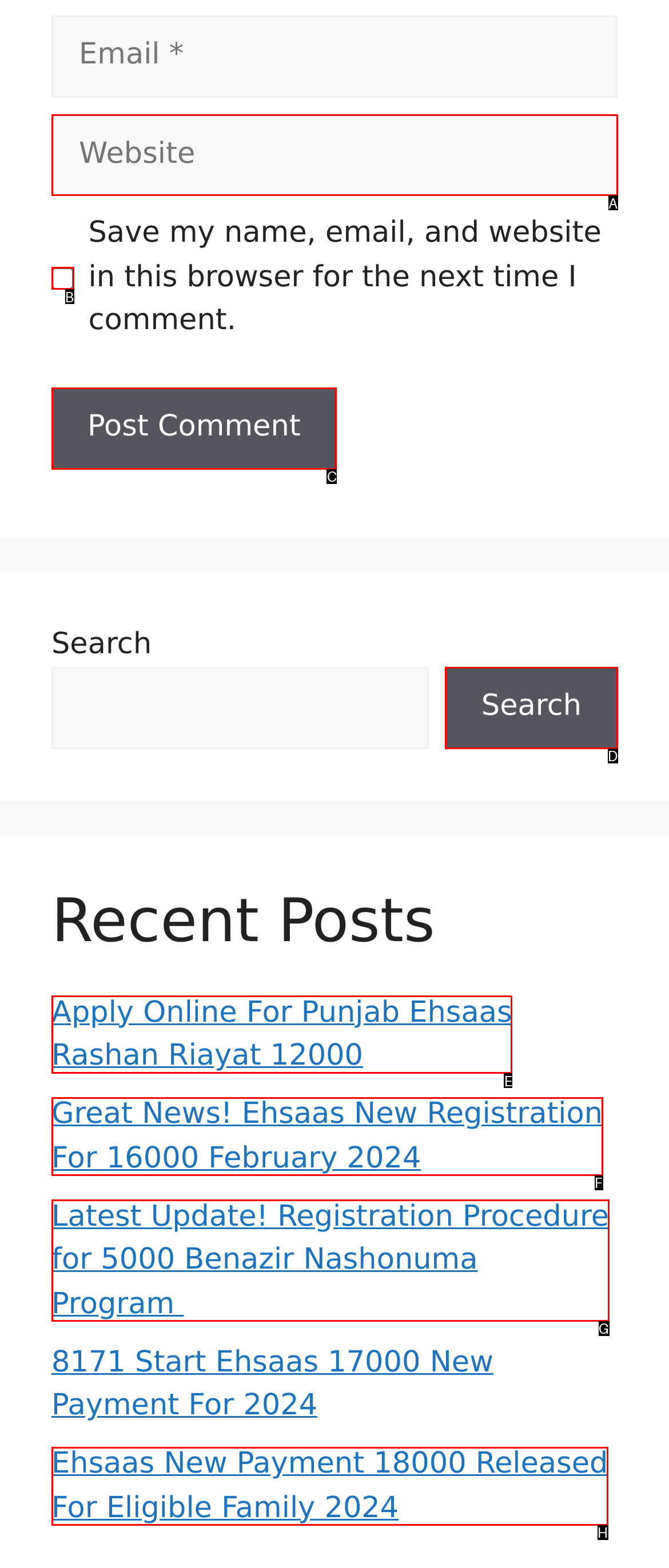Using the description: Search, find the corresponding HTML element. Provide the letter of the matching option directly.

D